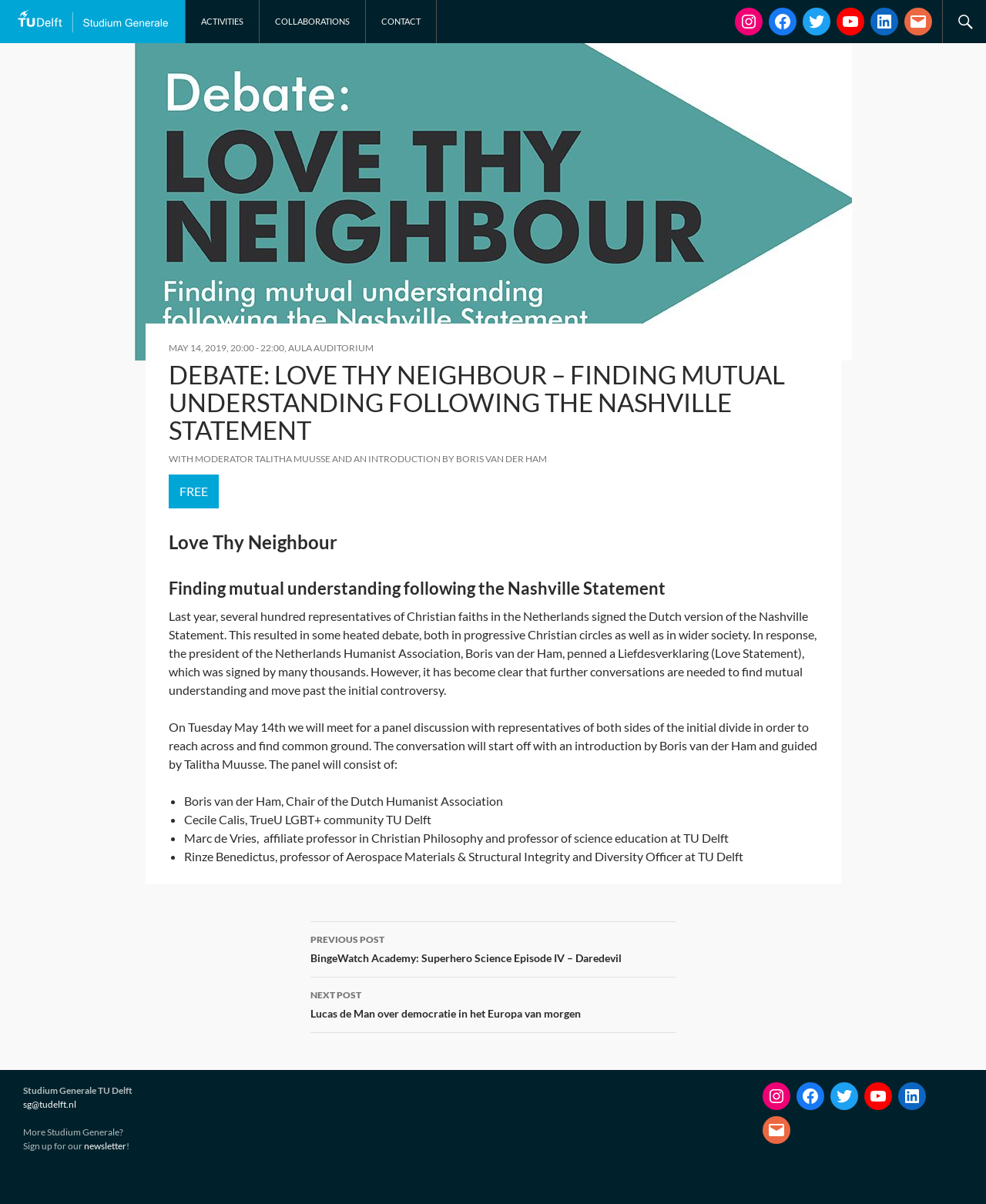Answer this question in one word or a short phrase: What is the cost of attending the event?

FREE